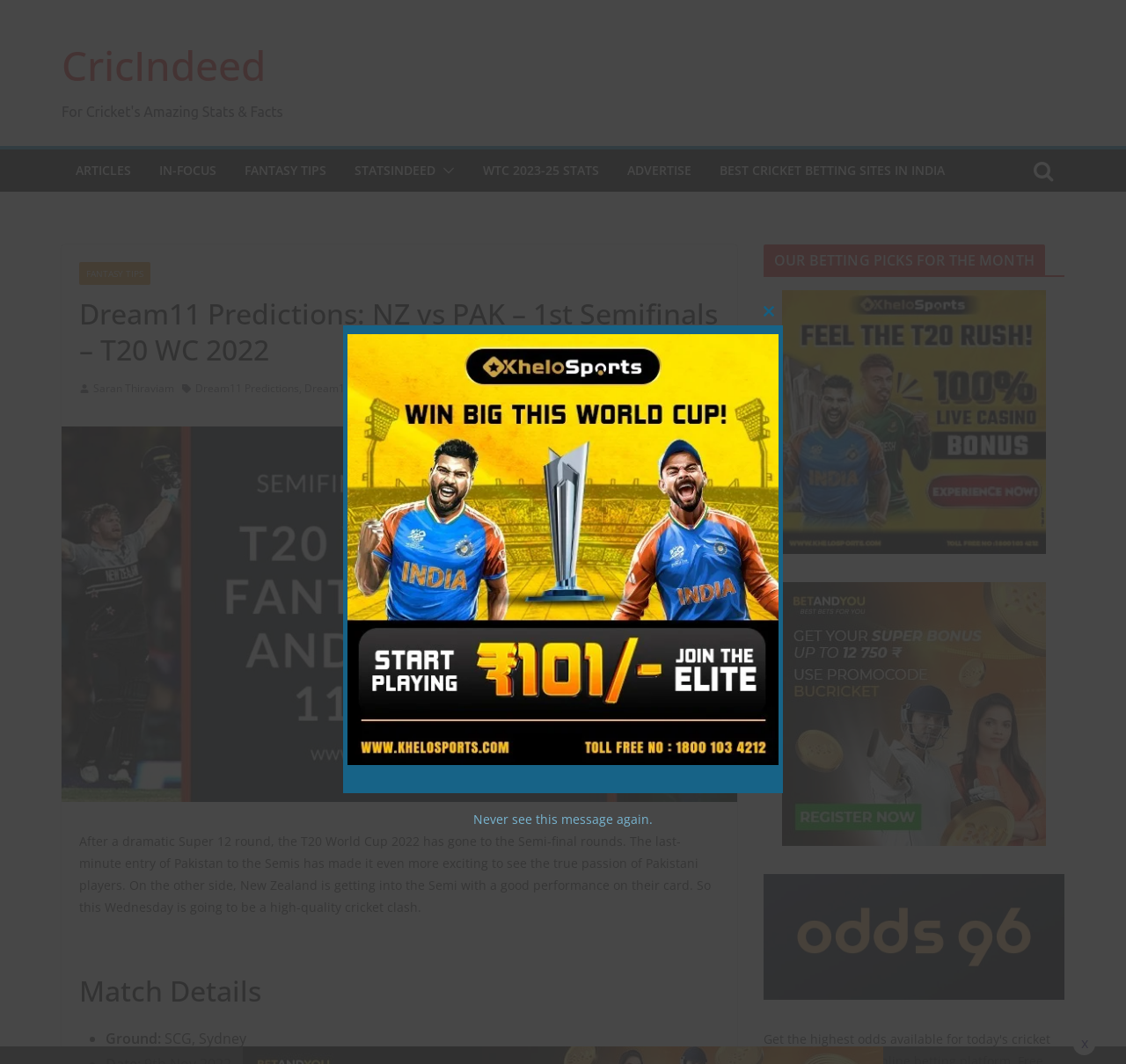Please specify the bounding box coordinates of the clickable section necessary to execute the following command: "Click on the 'Dream11 Predictions' link".

[0.173, 0.356, 0.266, 0.374]